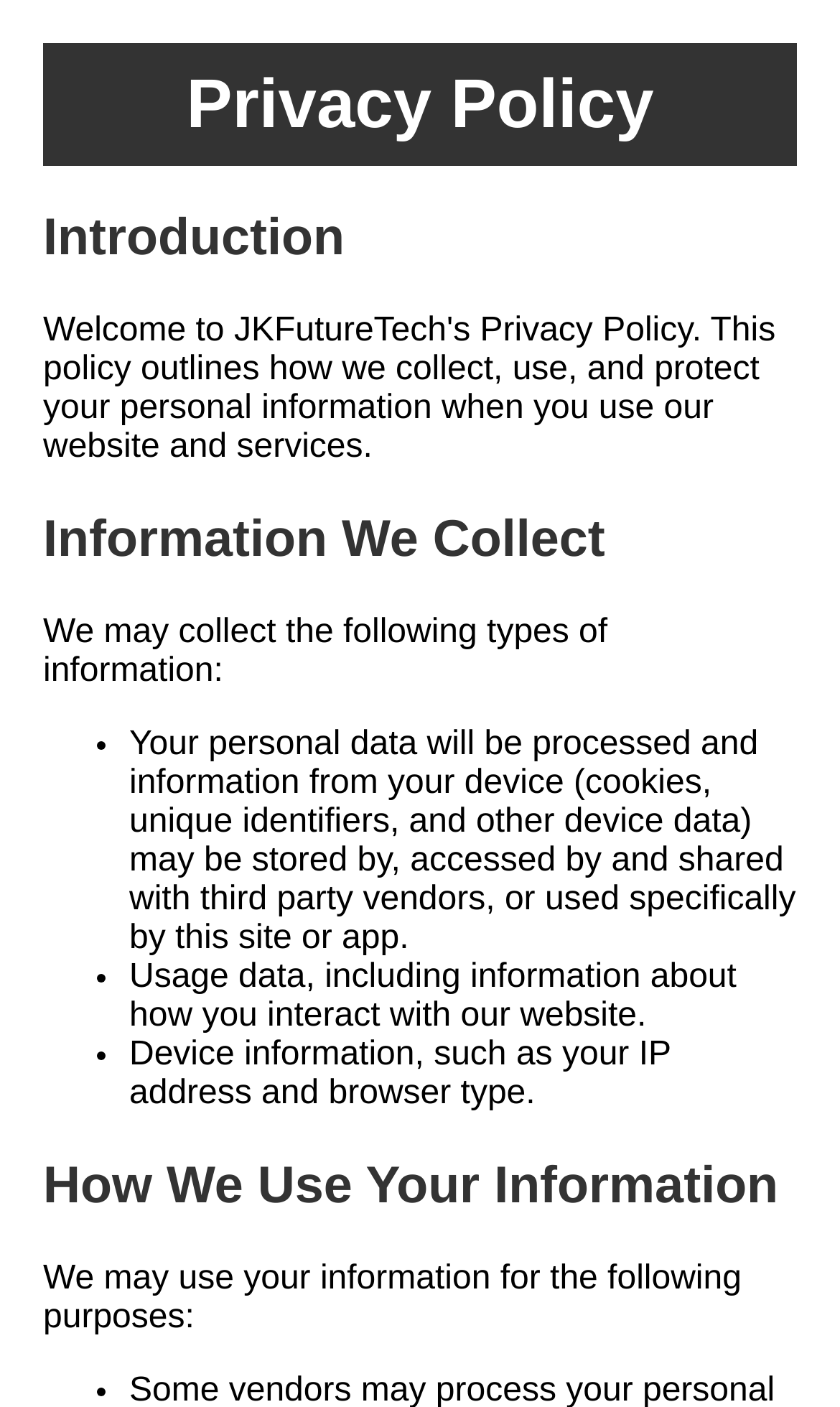What is the first type of information collected?
Refer to the image and answer the question using a single word or phrase.

Personal data